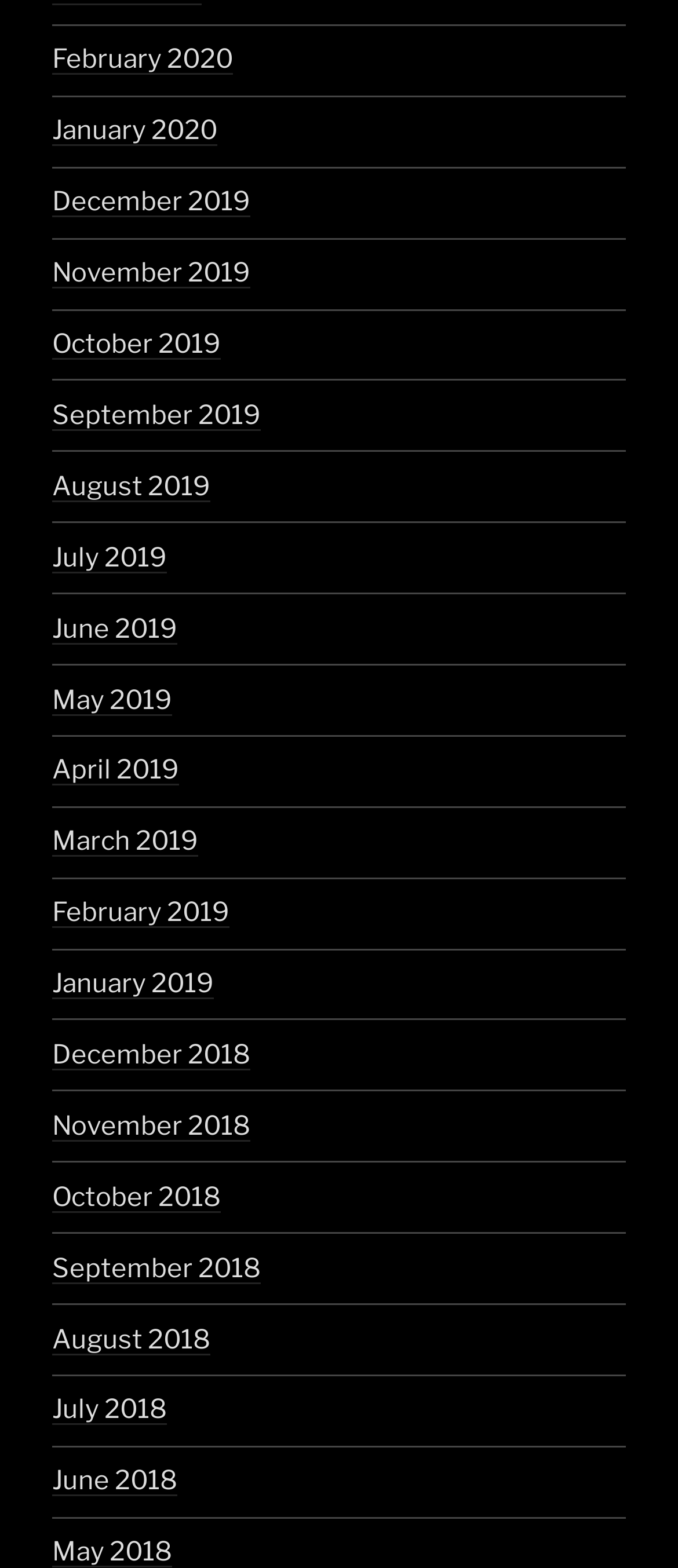Find the bounding box coordinates of the element you need to click on to perform this action: 'view August 2018'. The coordinates should be represented by four float values between 0 and 1, in the format [left, top, right, bottom].

[0.077, 0.844, 0.31, 0.864]